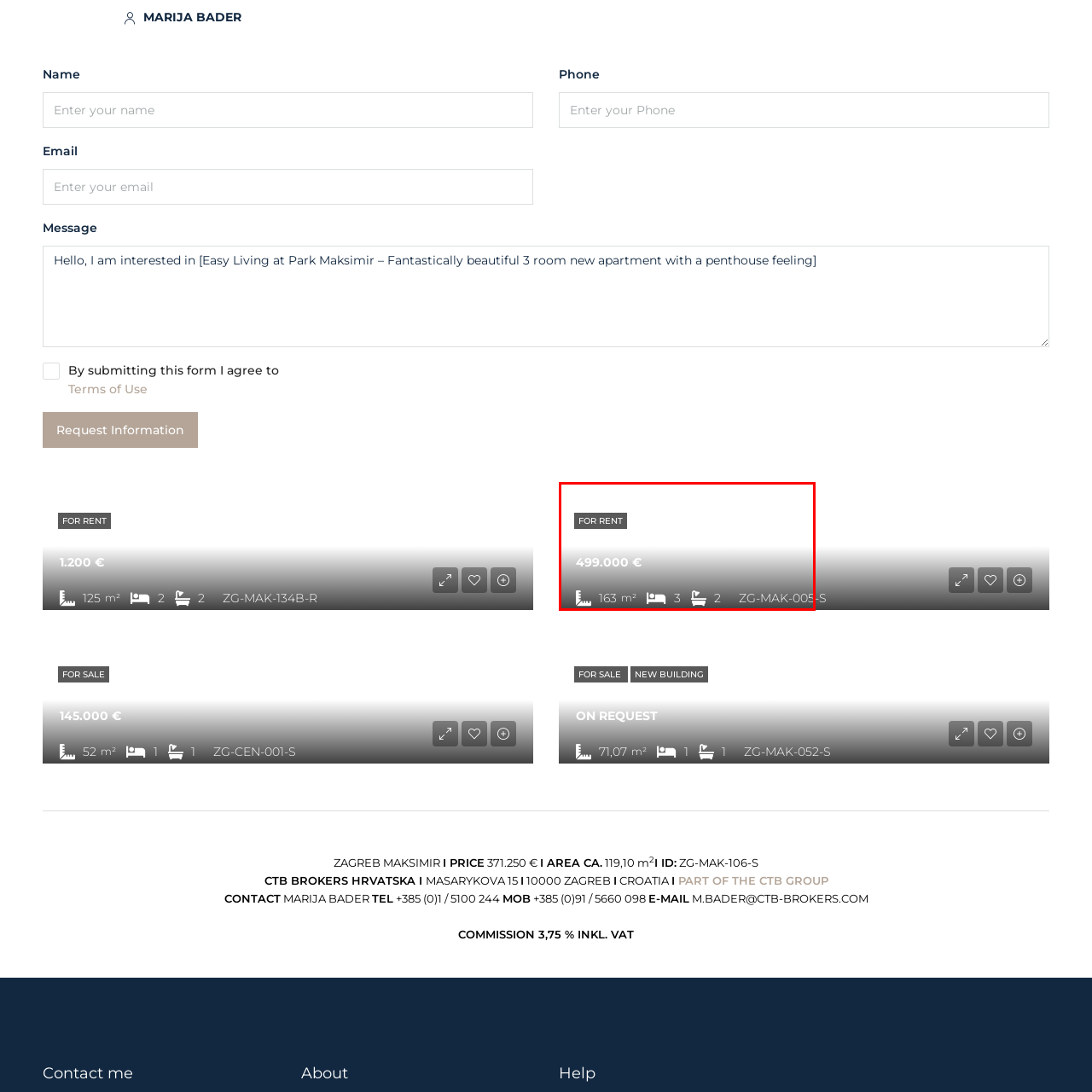How many bedrooms are in the apartment?
Please analyze the image within the red bounding box and respond with a detailed answer to the question.

The number of bedrooms is indicated by the icon, which shows three bedrooms, providing a clear and concise representation of the apartment's layout.